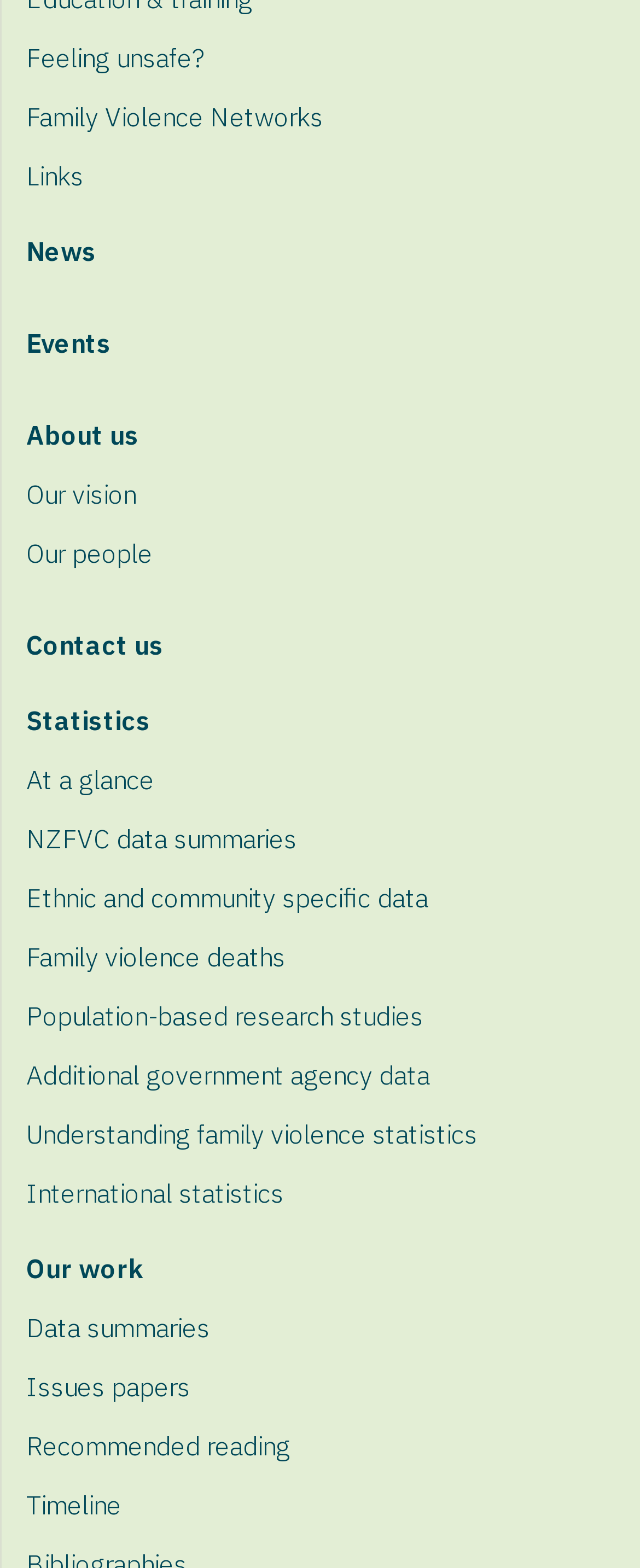Please determine the bounding box coordinates of the clickable area required to carry out the following instruction: "View 'Statistics'". The coordinates must be four float numbers between 0 and 1, represented as [left, top, right, bottom].

[0.041, 0.441, 1.0, 0.479]